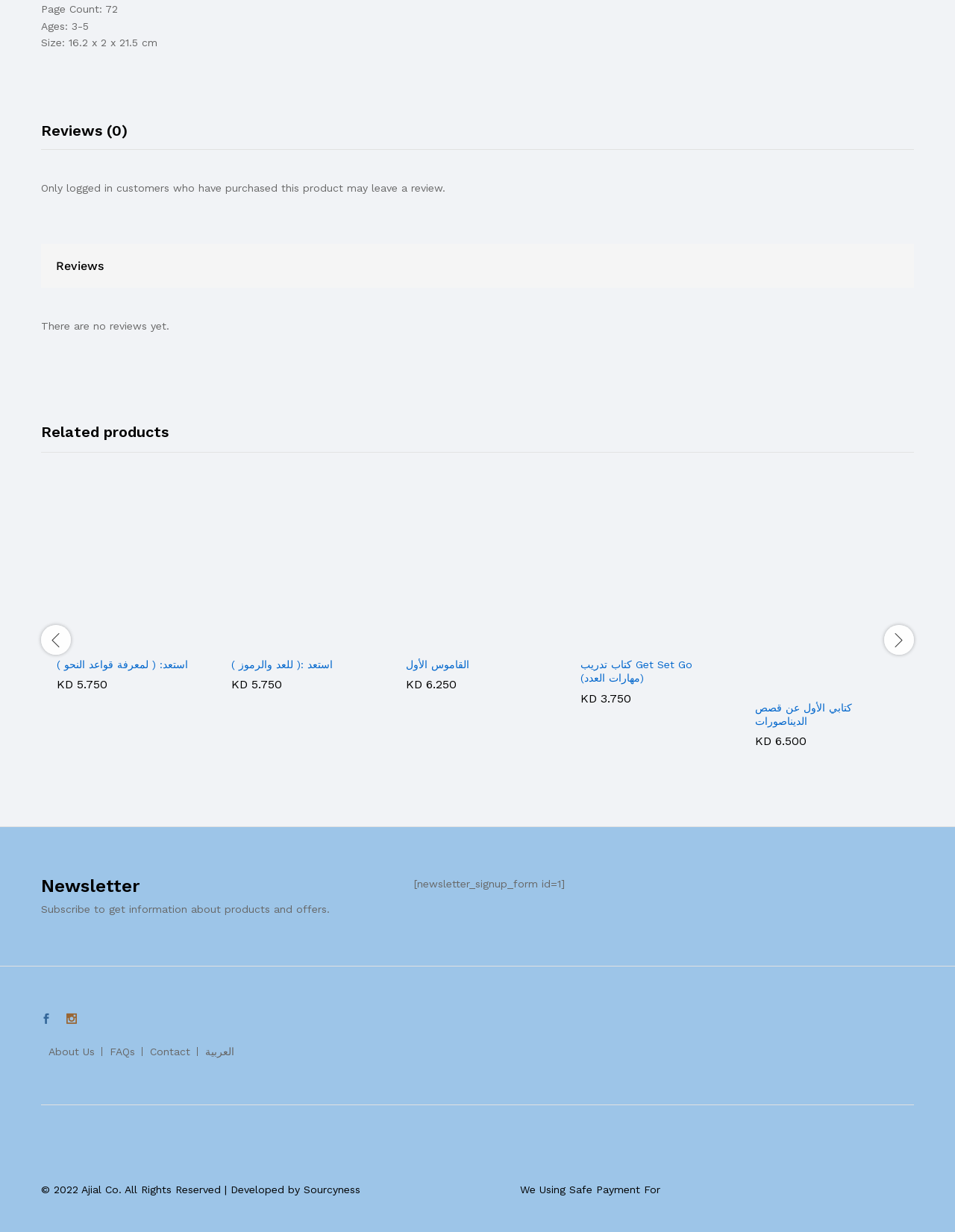Please find the bounding box coordinates of the element's region to be clicked to carry out this instruction: "Quick view كتابي الأول عن قصص الديناصورات".

[0.87, 0.544, 0.897, 0.565]